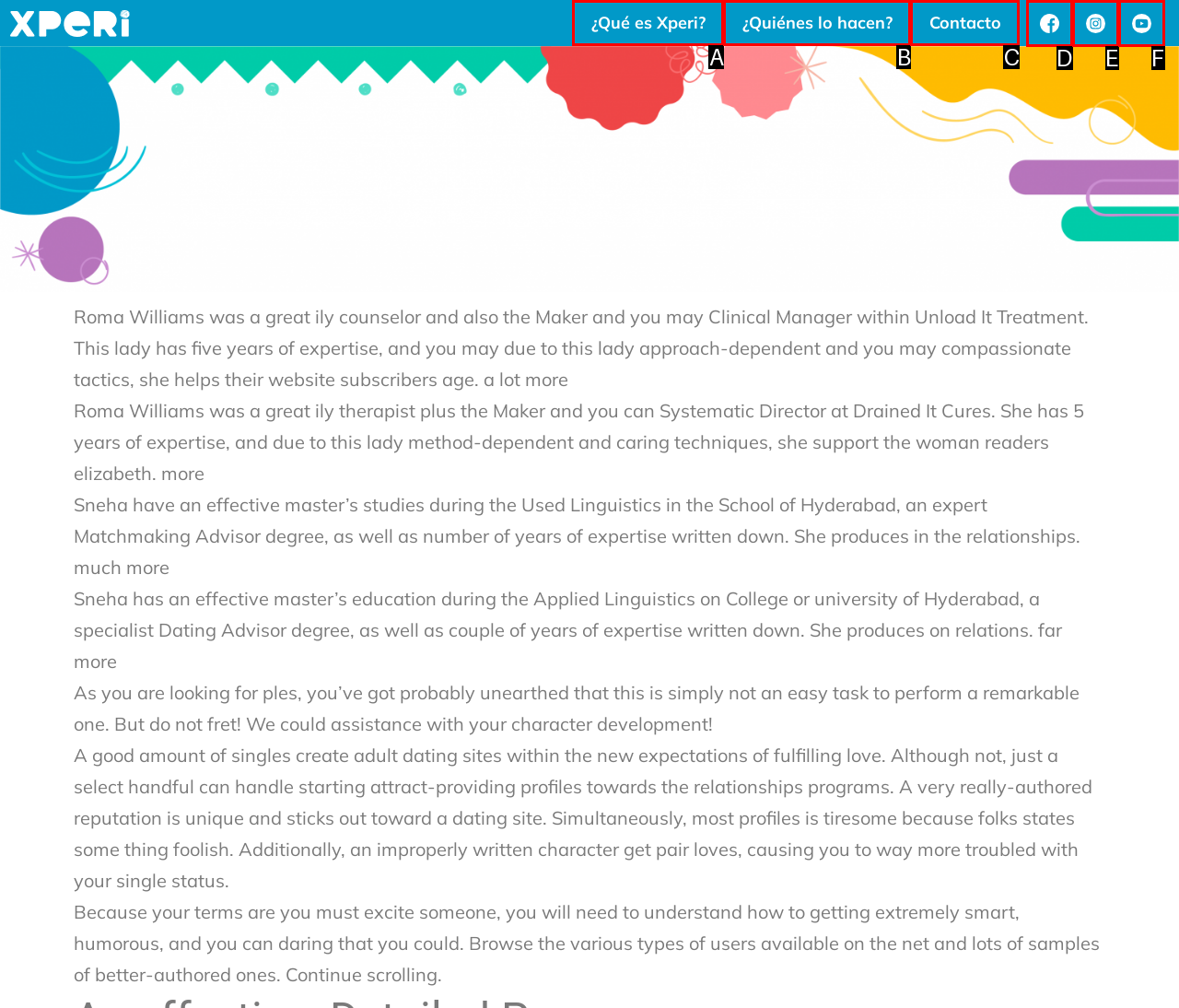Identify the option that corresponds to the description: ¿Quiénes lo hacen? 
Provide the letter of the matching option from the available choices directly.

B